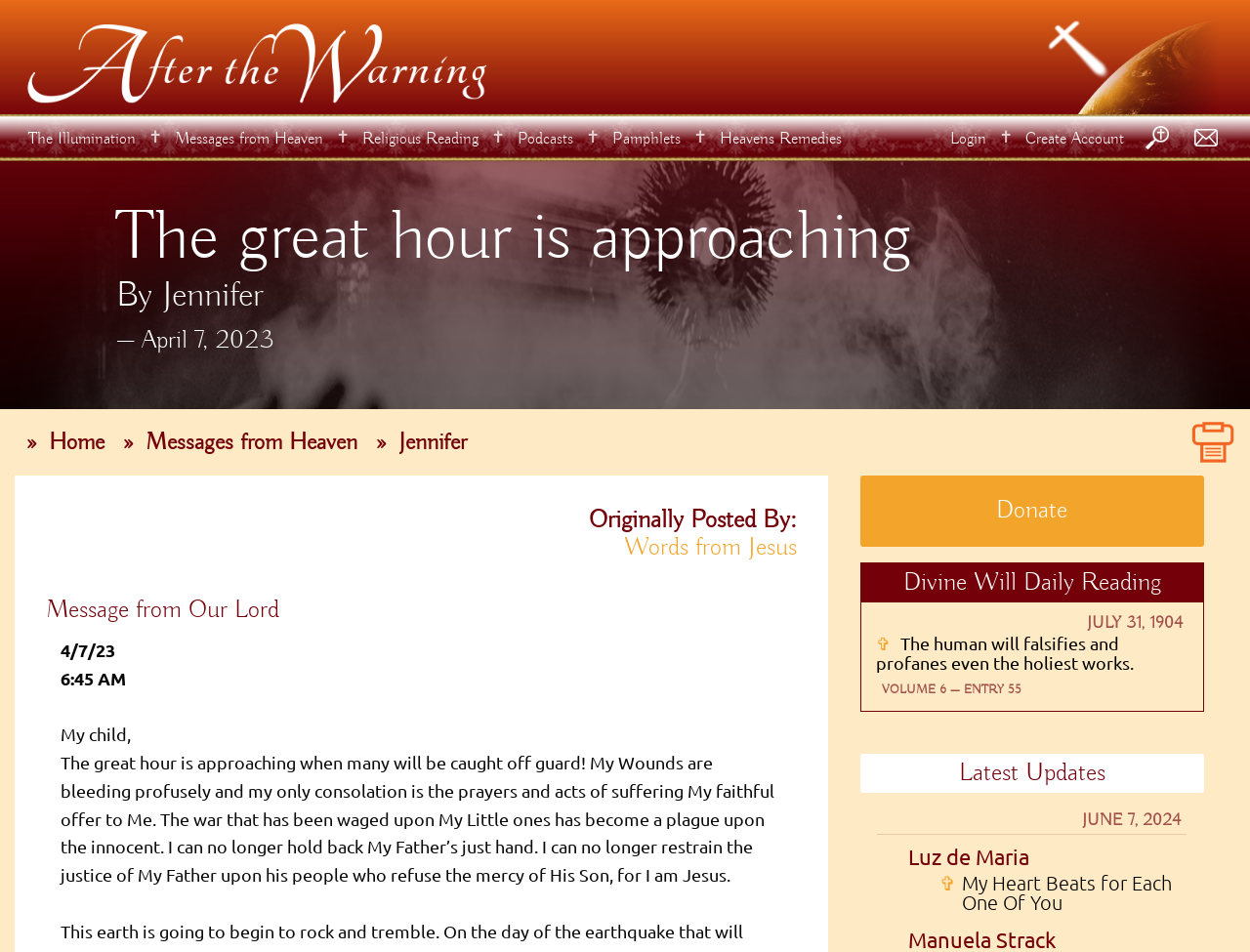What type of content is available on this webpage?
Based on the content of the image, thoroughly explain and answer the question.

The webpage contains various types of content, including headings, links, and static text, which suggest that it offers religious readings and messages from different sources, including Jesus, Words from Jesus, and other religious figures.